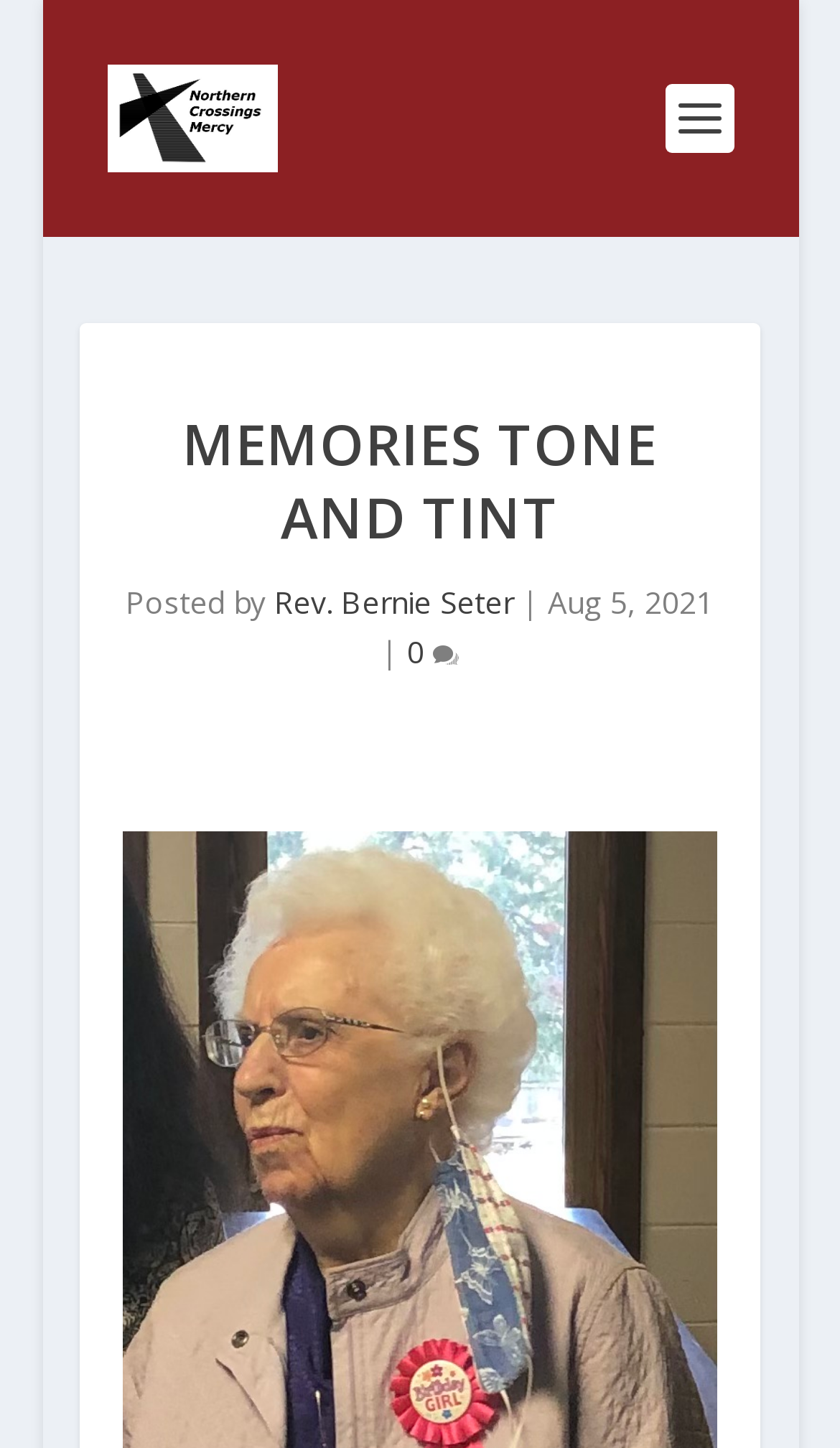Extract the bounding box coordinates for the UI element described by the text: "0". The coordinates should be in the form of [left, top, right, bottom] with values between 0 and 1.

[0.485, 0.436, 0.546, 0.465]